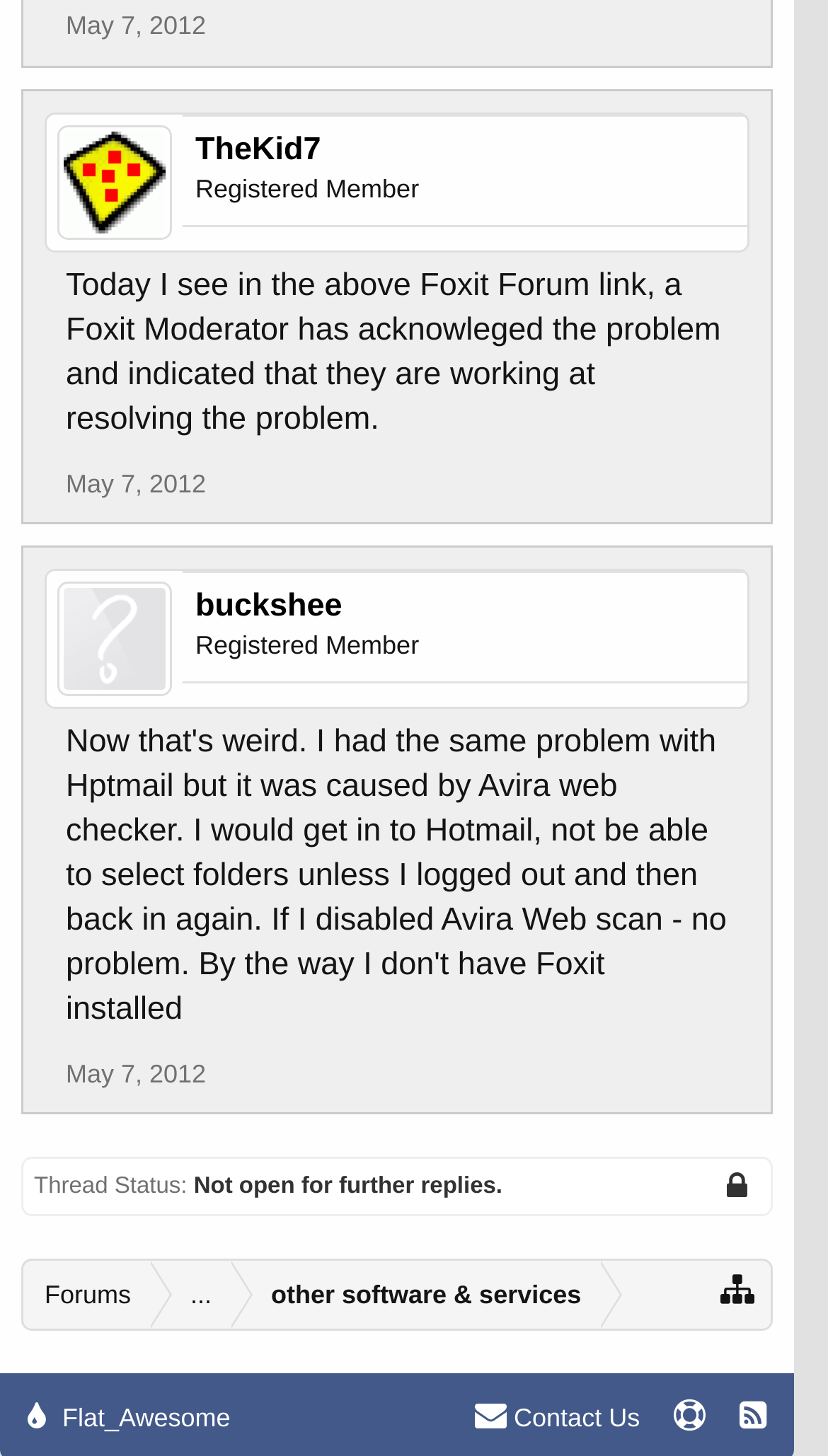Pinpoint the bounding box coordinates of the area that must be clicked to complete this instruction: "Click on the 'US Politics' link".

None